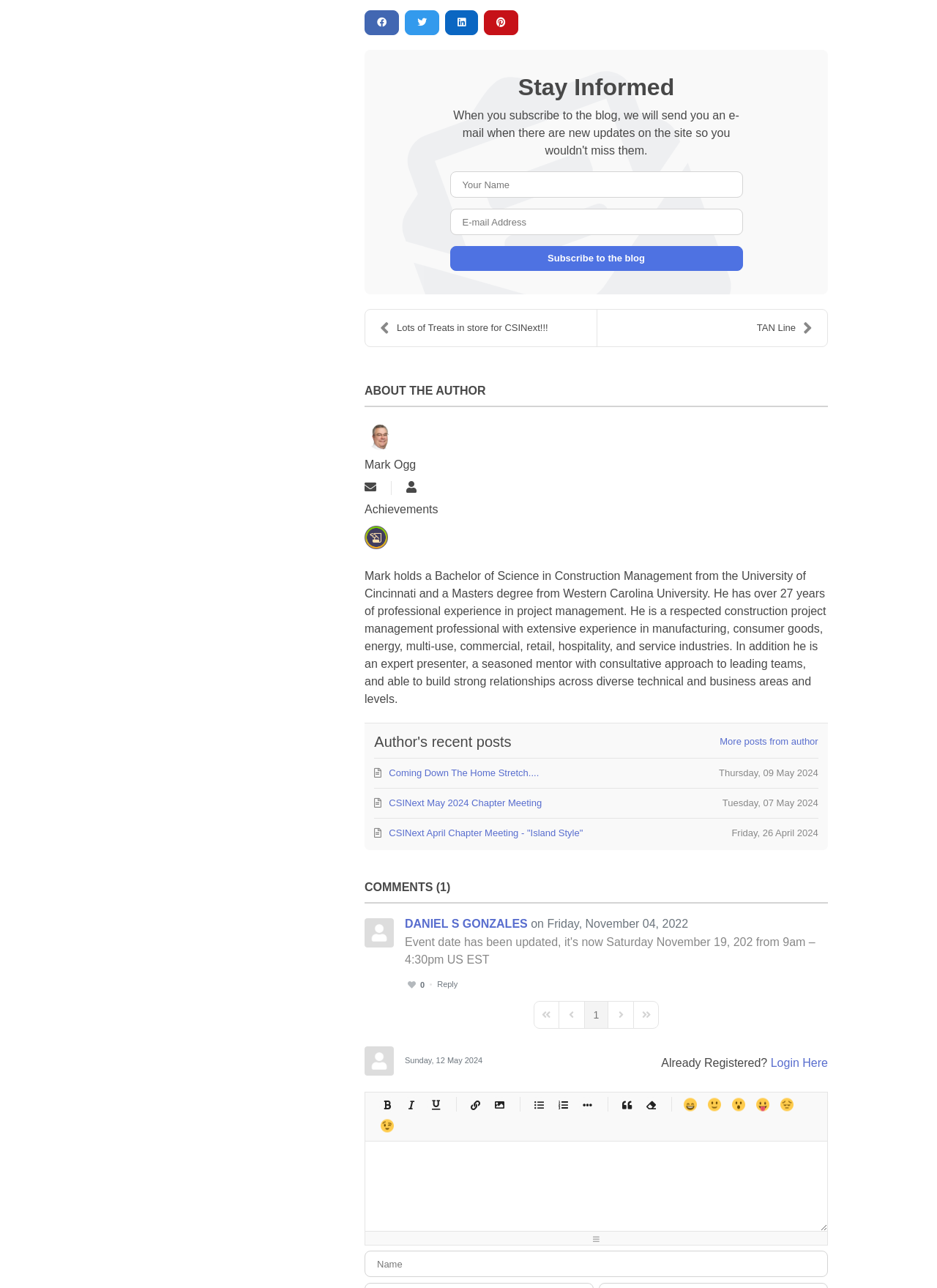Can you specify the bounding box coordinates of the area that needs to be clicked to fulfill the following instruction: "Enter your email address"?

[0.48, 0.162, 0.793, 0.183]